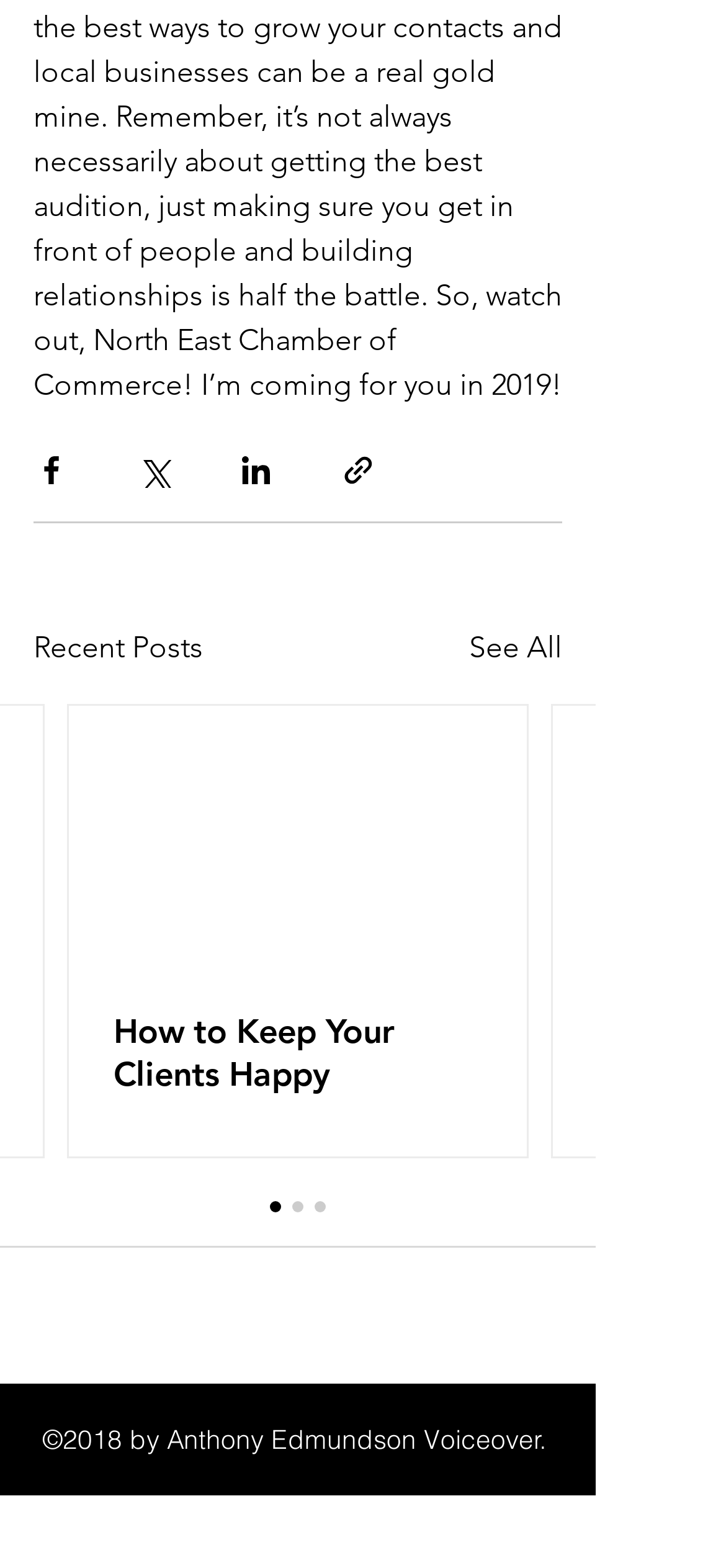Identify the bounding box coordinates of the region that should be clicked to execute the following instruction: "See all recent posts".

[0.646, 0.399, 0.774, 0.428]